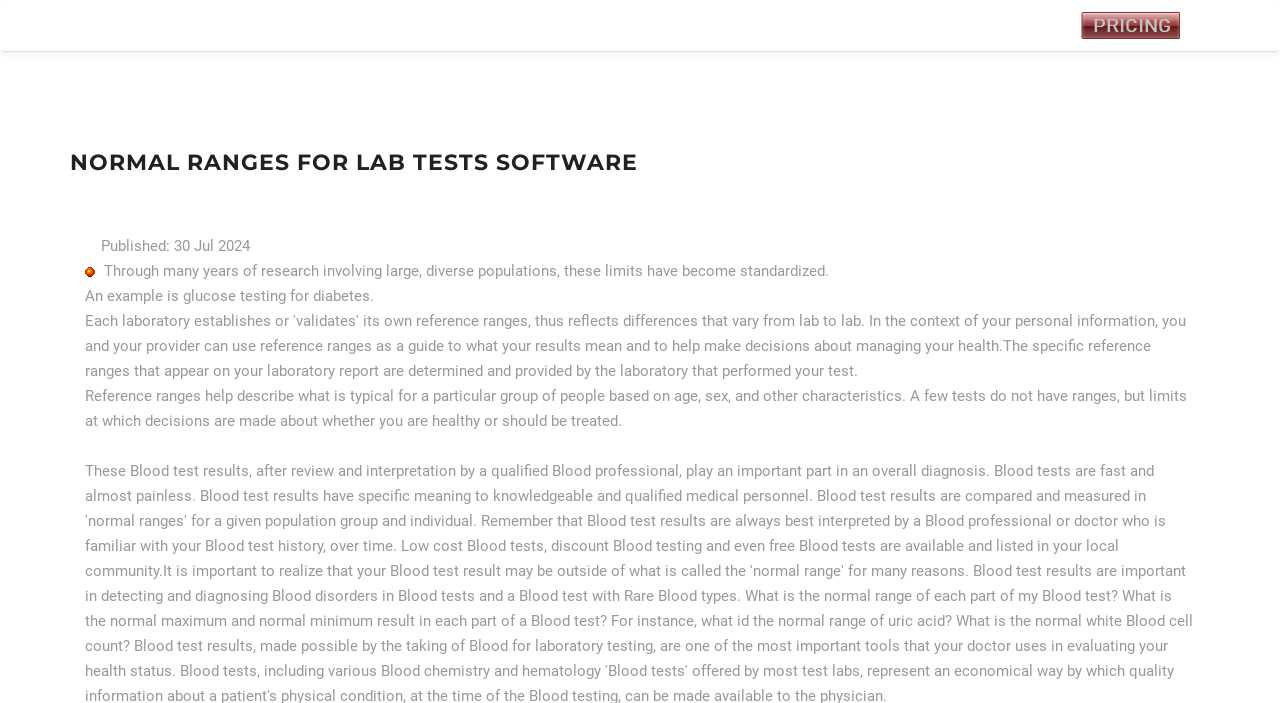Using the information from the screenshot, answer the following question thoroughly:
What is the name of the link that allows registered users to log in?

I found the answer by looking at the link element that allows registered users to log in, which is labeled as 'Registered User Login'.